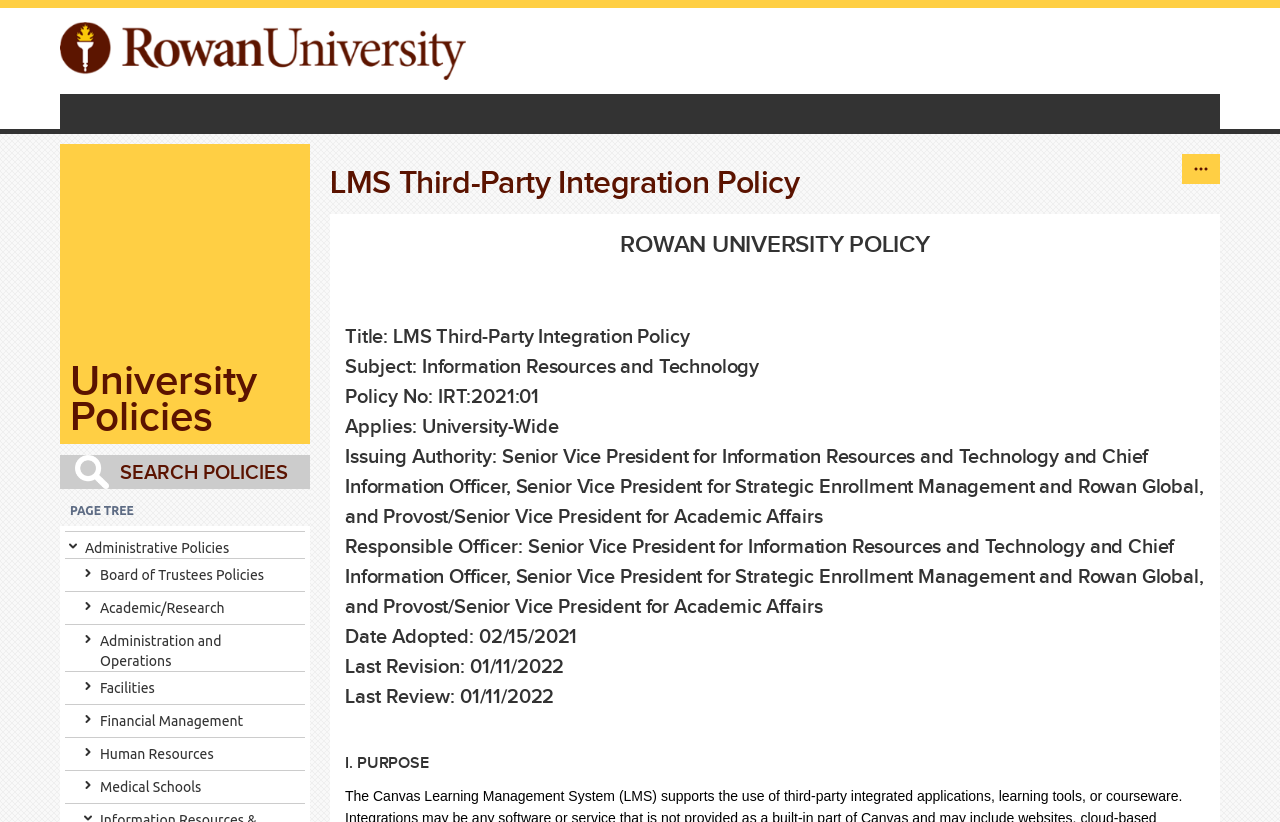Can you specify the bounding box coordinates of the area that needs to be clicked to fulfill the following instruction: "Go to University Policies"?

[0.047, 0.428, 0.242, 0.54]